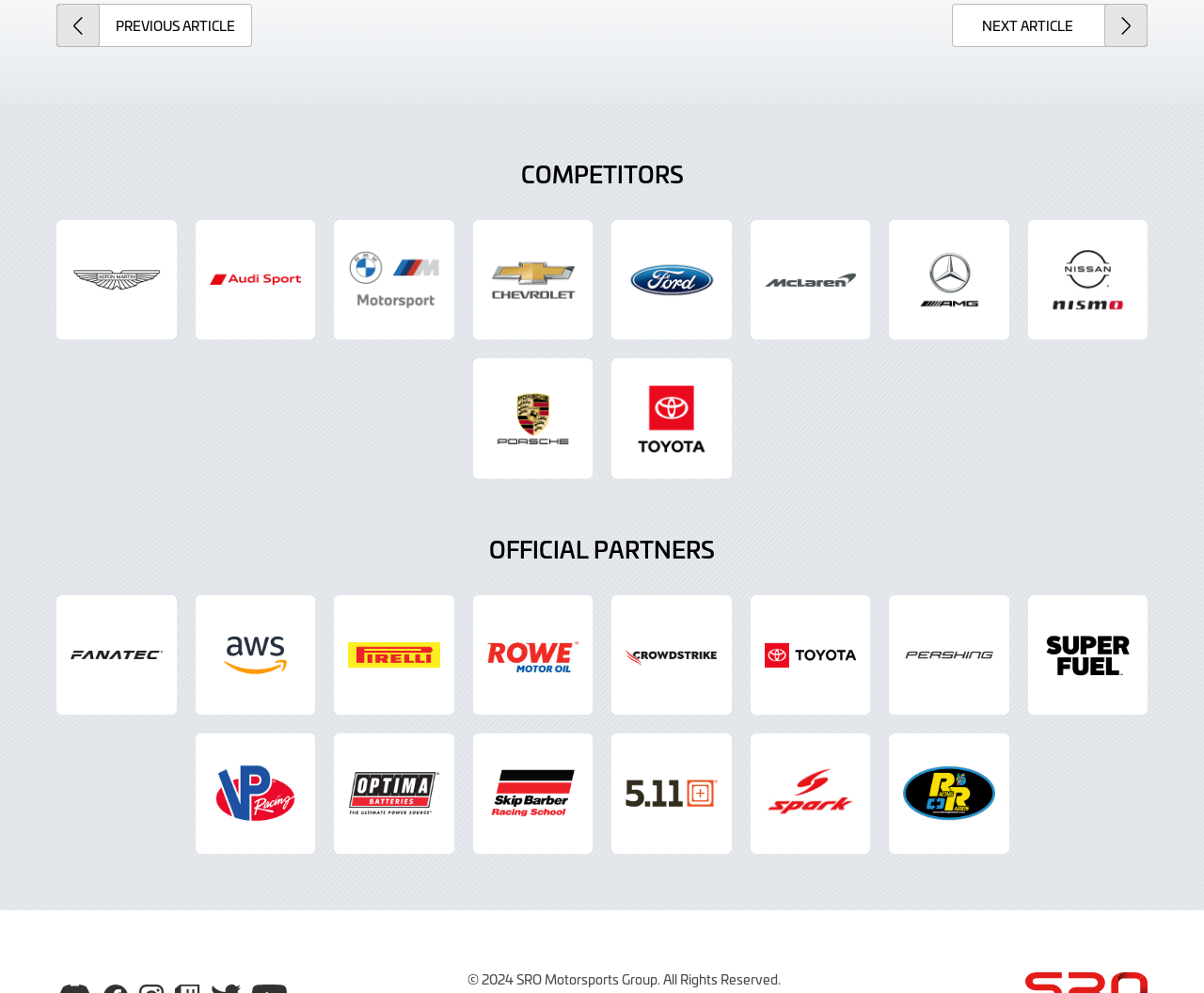Identify the bounding box coordinates of the clickable region necessary to fulfill the following instruction: "Click on the 'Aston Martin Logo'". The bounding box coordinates should be four float numbers between 0 and 1, i.e., [left, top, right, bottom].

[0.047, 0.221, 0.146, 0.342]